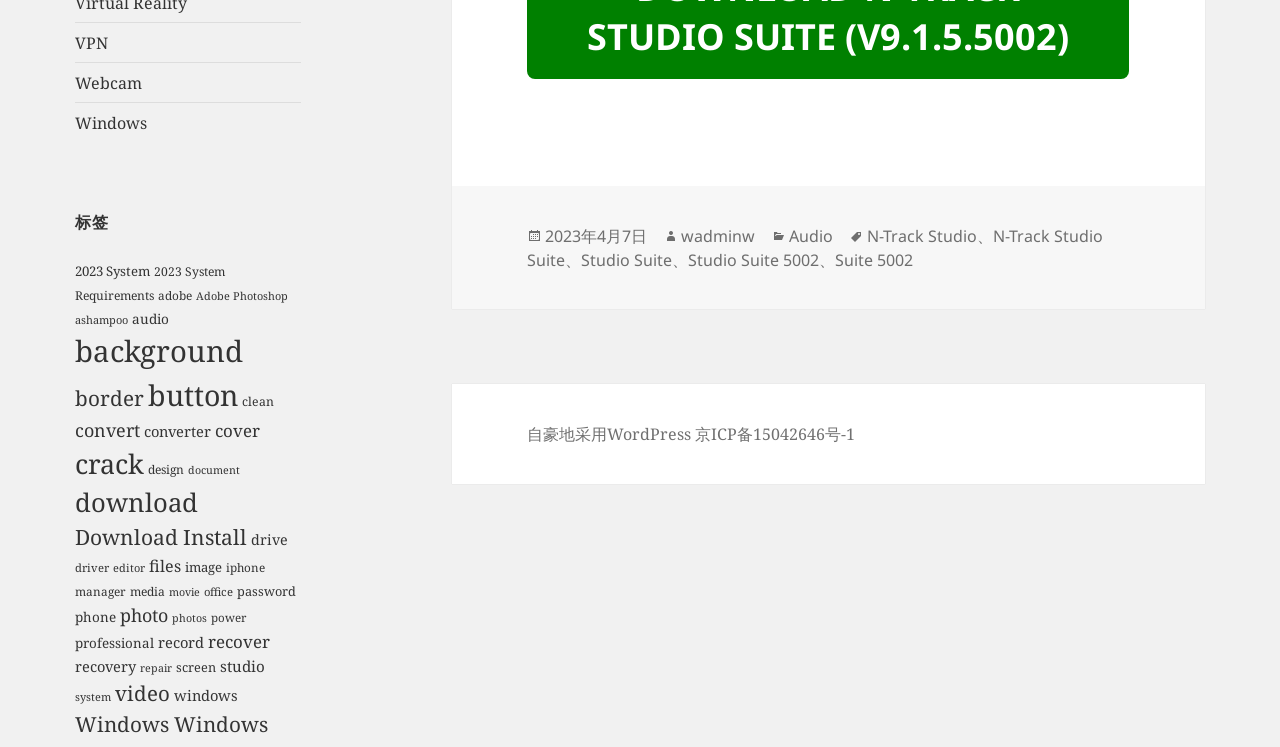Identify the bounding box of the HTML element described here: "iphone". Provide the coordinates as four float numbers between 0 and 1: [left, top, right, bottom].

[0.177, 0.748, 0.207, 0.77]